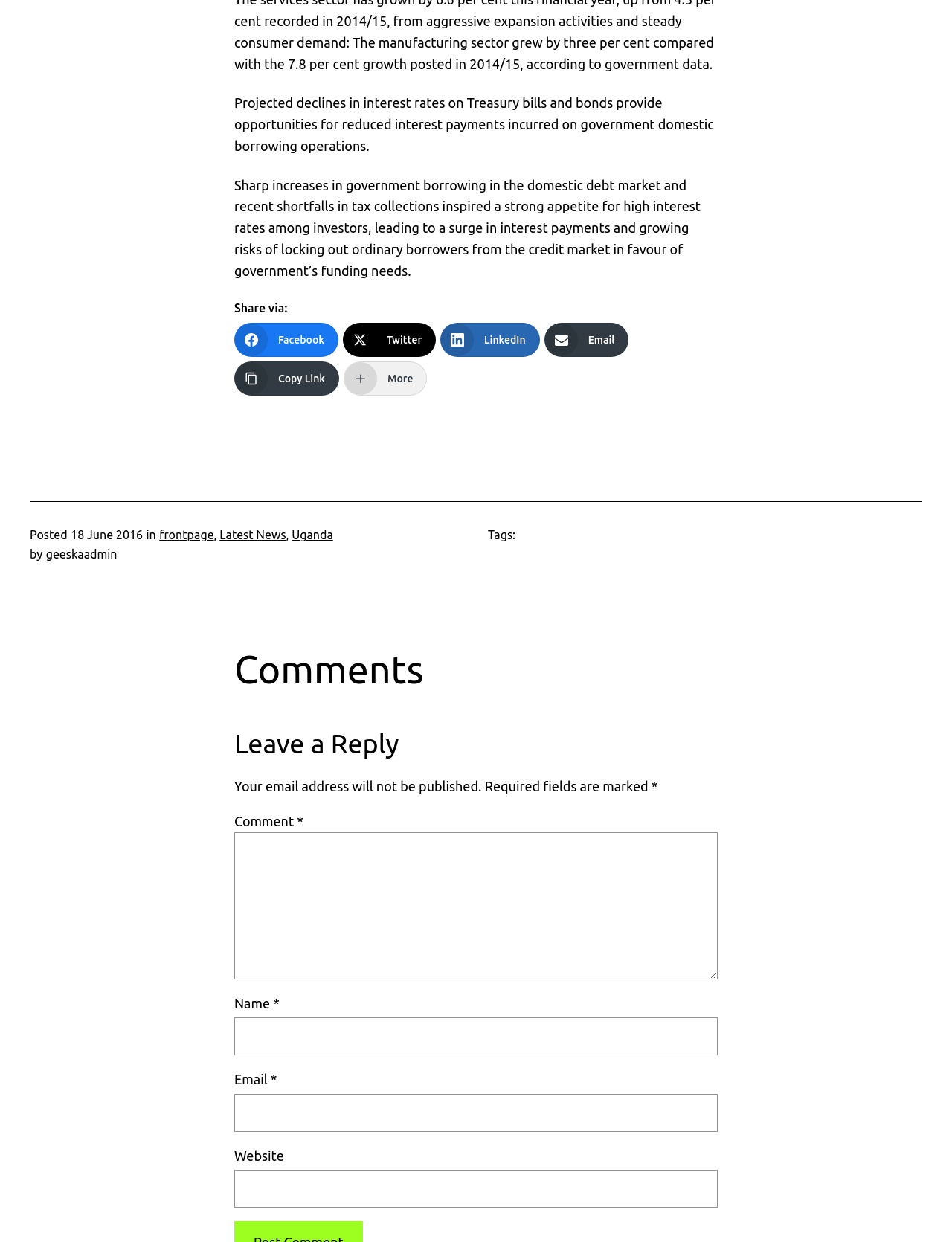Pinpoint the bounding box coordinates of the clickable area needed to execute the instruction: "Leave a comment". The coordinates should be specified as four float numbers between 0 and 1, i.e., [left, top, right, bottom].

[0.246, 0.67, 0.754, 0.789]